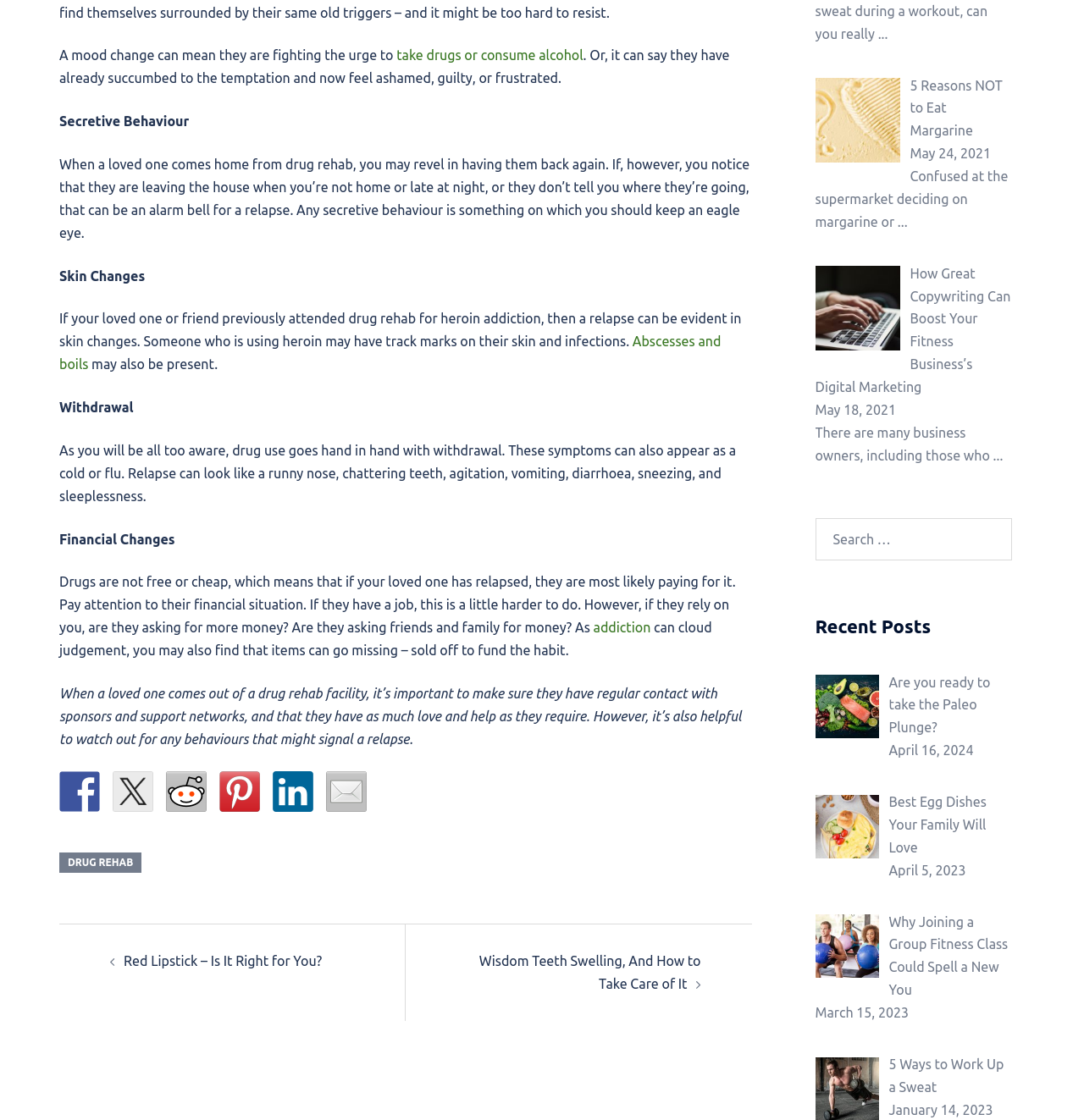Given the description: "drug rehab", determine the bounding box coordinates of the UI element. The coordinates should be formatted as four float numbers between 0 and 1, [left, top, right, bottom].

[0.055, 0.761, 0.131, 0.779]